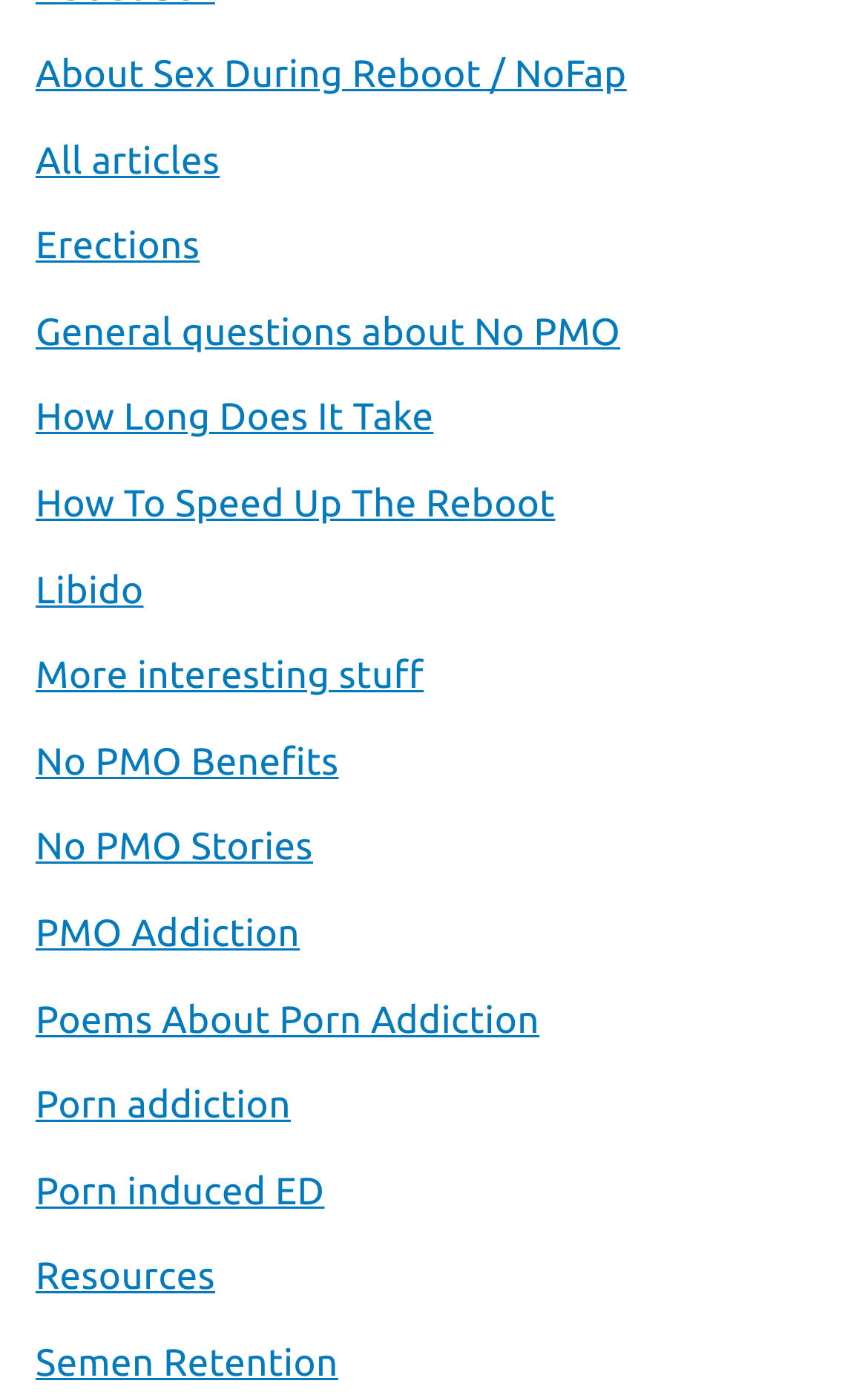Specify the bounding box coordinates of the area to click in order to execute this command: 'Read all articles'. The coordinates should consist of four float numbers ranging from 0 to 1, and should be formatted as [left, top, right, bottom].

[0.041, 0.092, 0.253, 0.141]